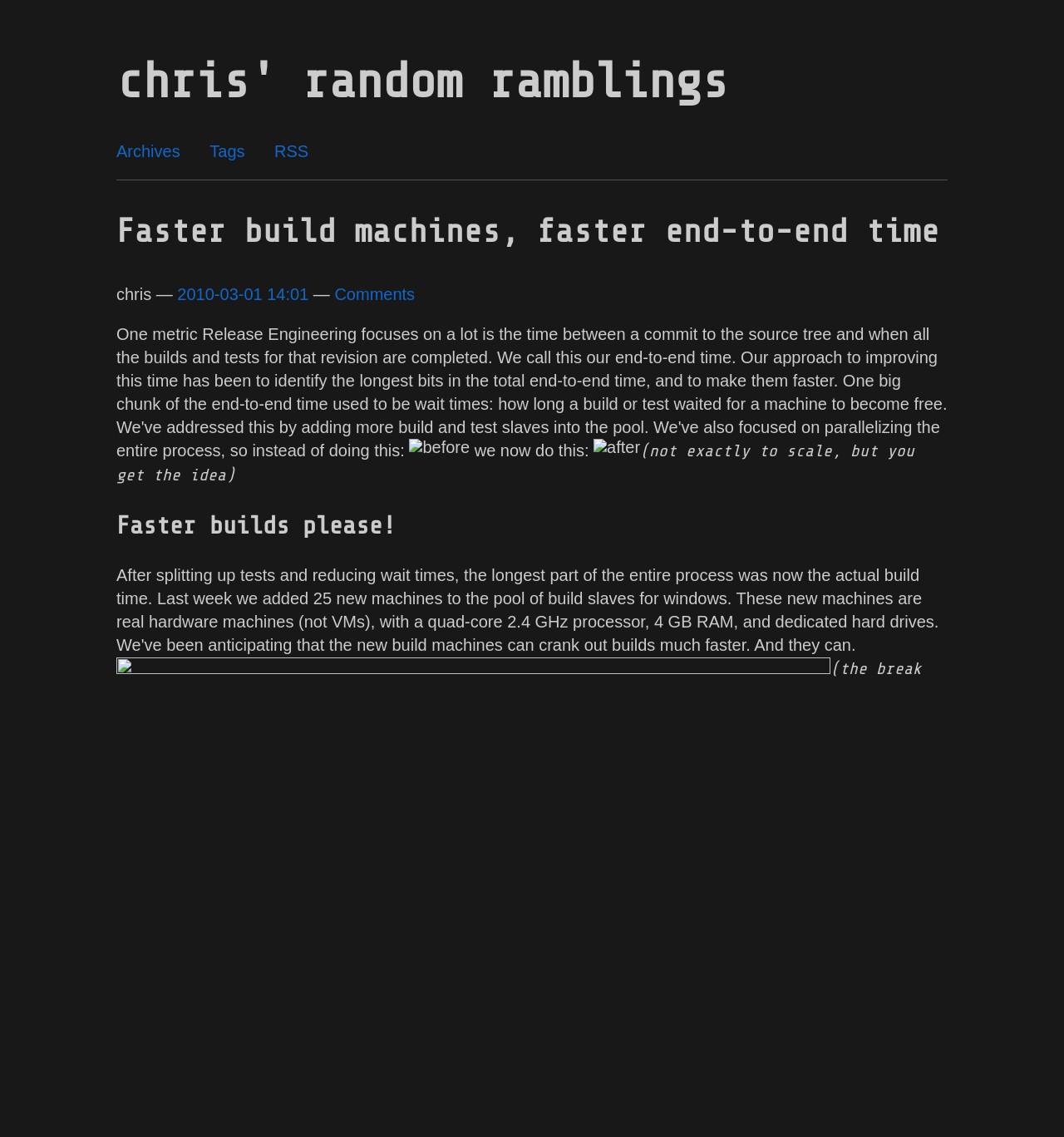What is the topic of the blog post?
Identify the answer in the screenshot and reply with a single word or phrase.

Faster build machines, faster end-to-end time